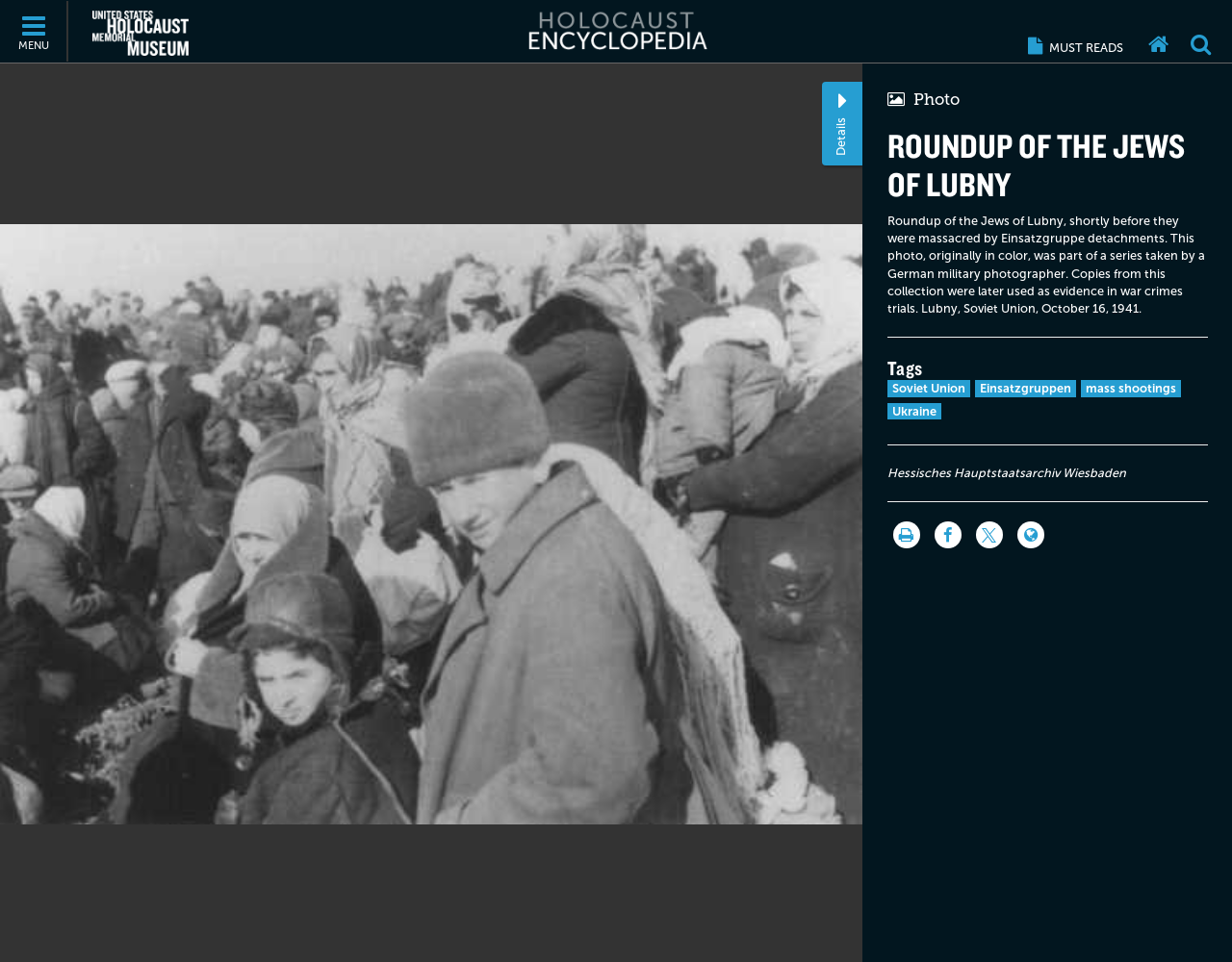What is the name of the military unit involved in the massacre? Examine the screenshot and reply using just one word or a brief phrase.

Einsatzgruppe